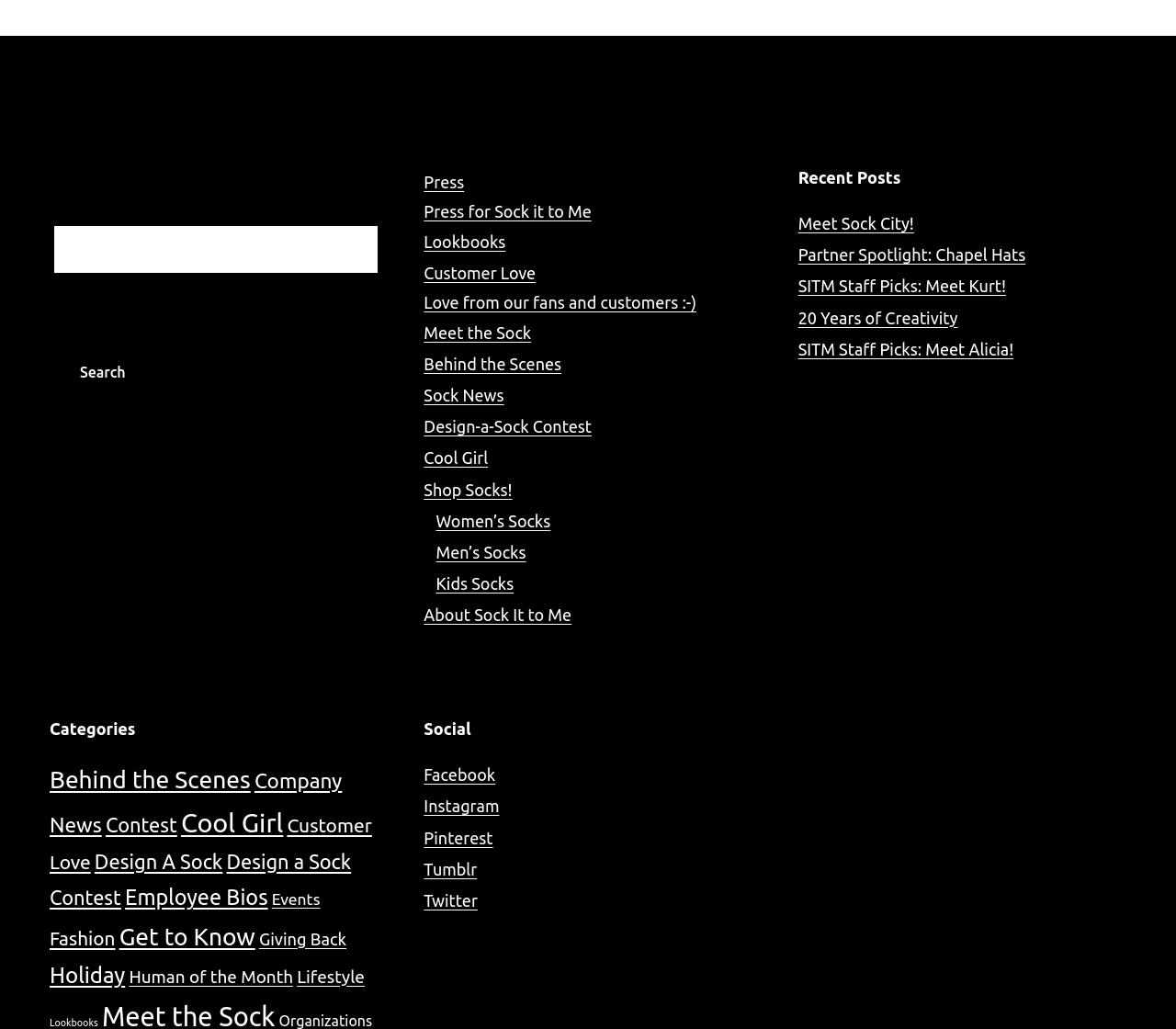What is the main function of the search box?
Respond to the question with a single word or phrase according to the image.

Search